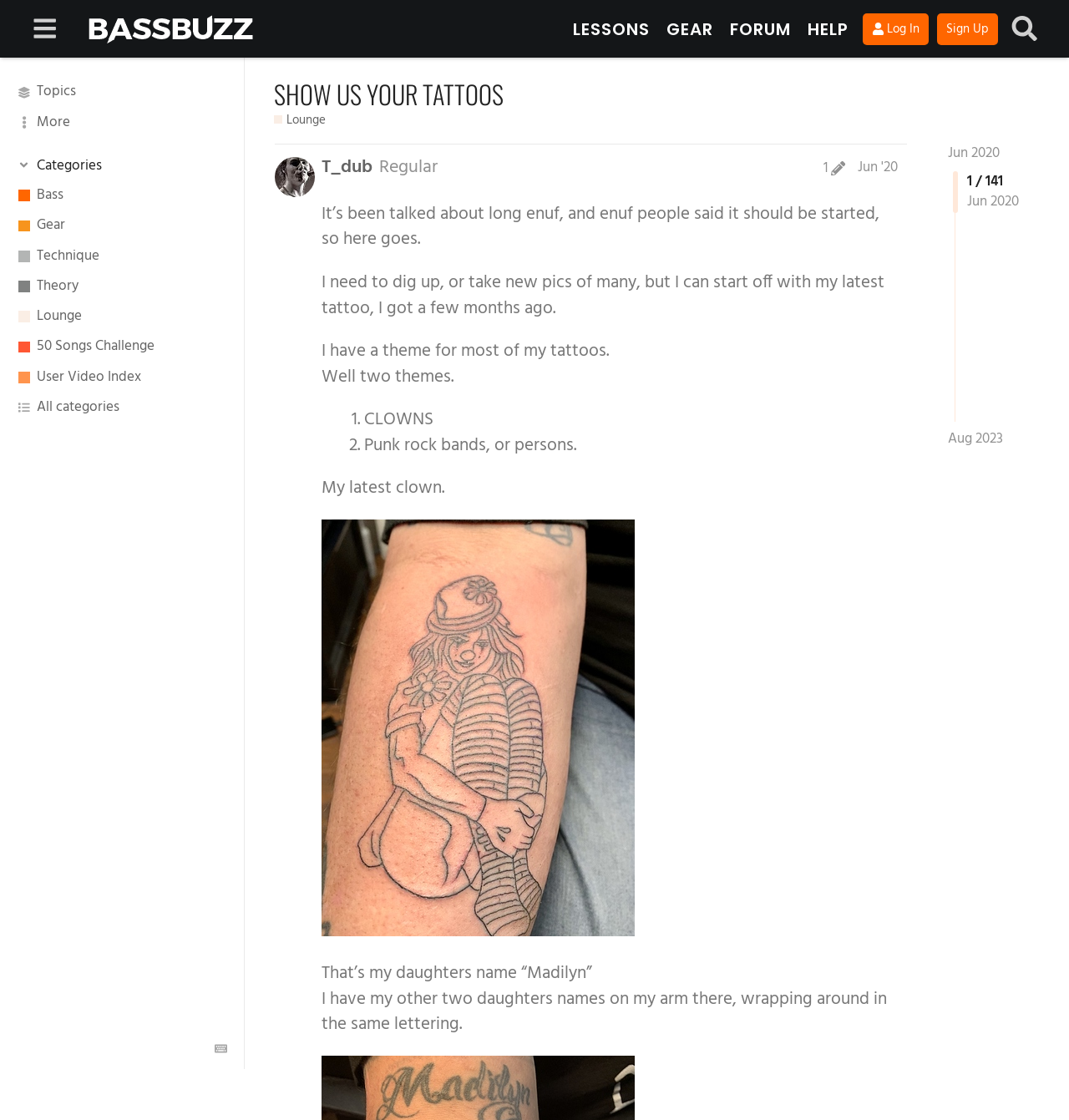Please specify the coordinates of the bounding box for the element that should be clicked to carry out this instruction: "View the 'SHOW US YOUR TATTOOS' topic". The coordinates must be four float numbers between 0 and 1, formatted as [left, top, right, bottom].

[0.256, 0.067, 0.471, 0.101]